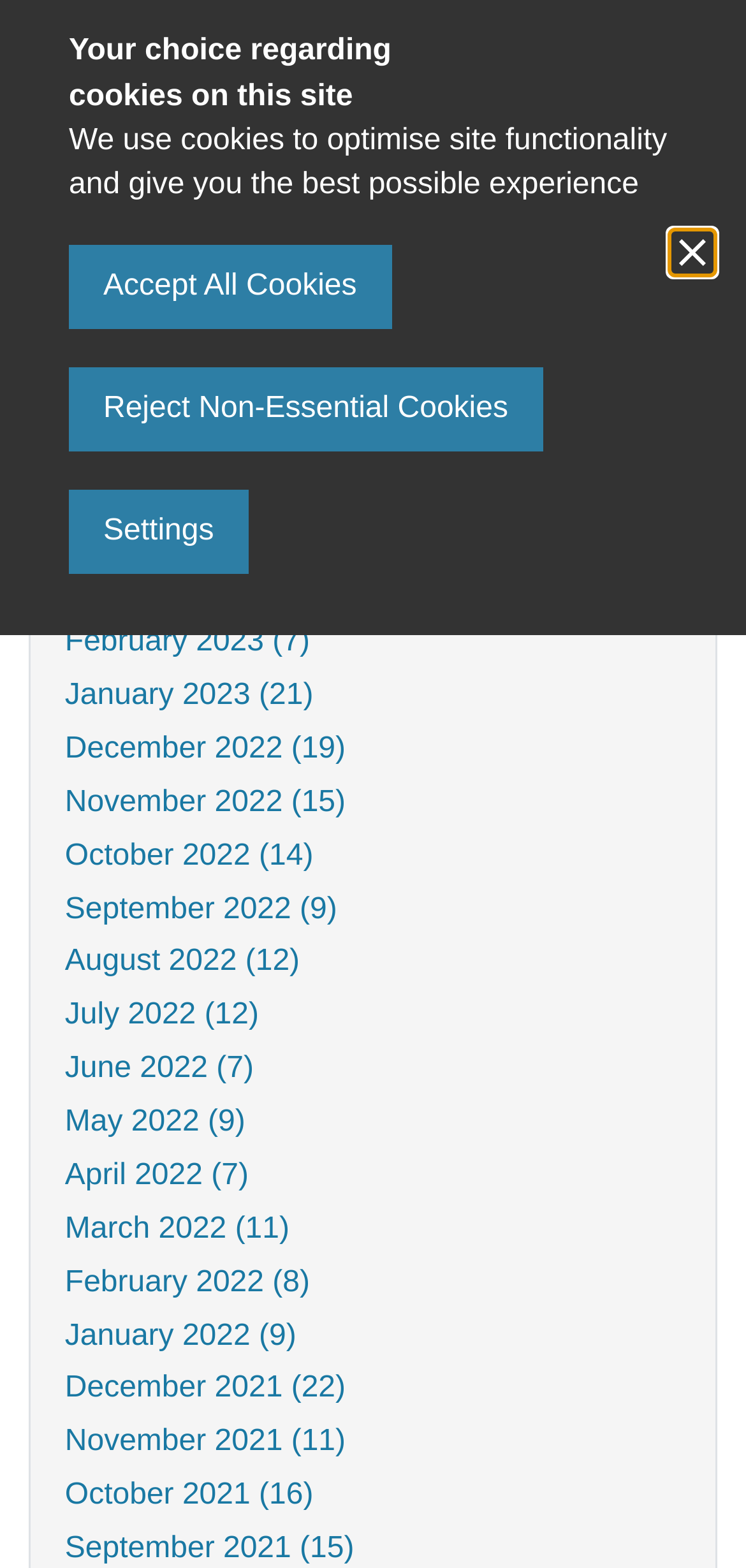Please provide the bounding box coordinates in the format (top-left x, top-left y, bottom-right x, bottom-right y). Remember, all values are floating point numbers between 0 and 1. What is the bounding box coordinate of the region described as: Settings

[0.092, 0.312, 0.333, 0.366]